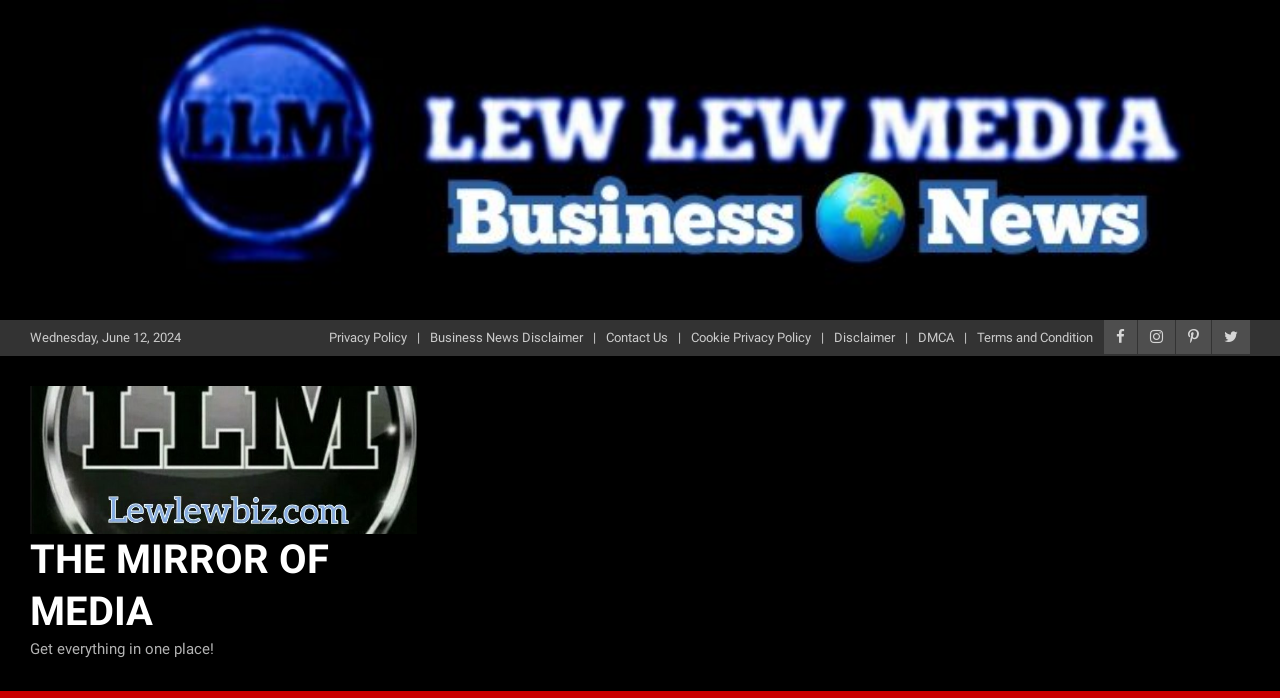Please identify the coordinates of the bounding box that should be clicked to fulfill this instruction: "Click the 'Privacy Policy' link".

[0.257, 0.47, 0.318, 0.498]